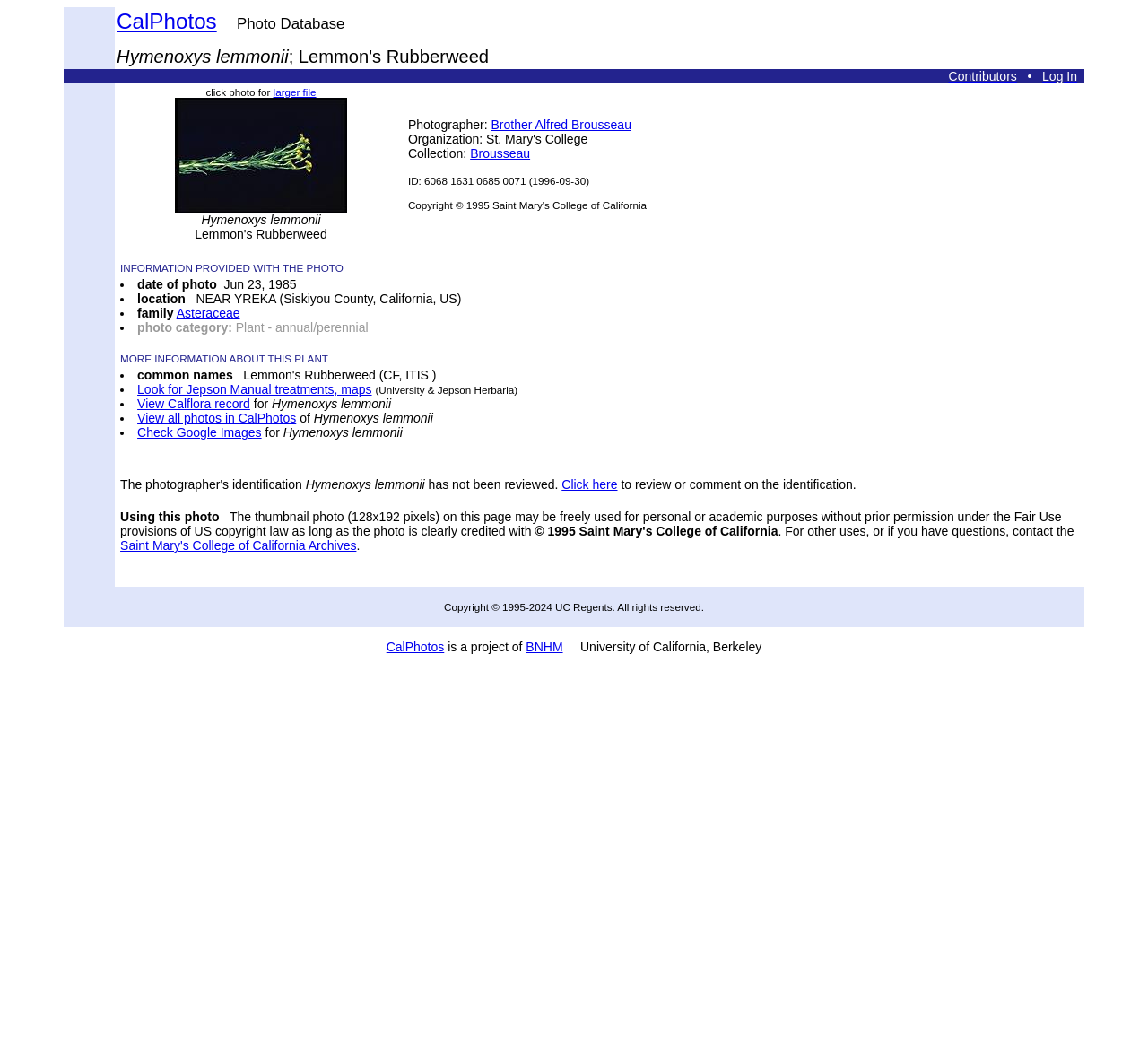Give a full account of the webpage's elements and their arrangement.

This webpage is about Hymenoxys lemmonii, also known as Lemmon's Rubberweed. At the top, there is a title "Hymenoxys lemmonii; Lemmon's Rubberweed" and a navigation bar with links to "Contributors" and "Log In". Below the navigation bar, there is a large section dedicated to a specific photo of Hymenoxys lemmonii. The photo is accompanied by detailed information about the plant, including its photographer, Brother Alfred Brousseau, and the organization, St. Mary's College. There is also a link to view a larger file of the photo.

The information section is divided into several parts. The first part provides details about the photo, such as the date it was taken, the location, and the family of plants it belongs to. The second part provides more information about the plant, including its common names, and links to view its record on Calflora, view all photos of Hymenoxys lemmonii on CalPhotos, and check Google Images for Hymenoxys lemmonii.

Below the information section, there is a statement about the photographer's identification of the plant, which has not been reviewed. There is a link to review or comment on the identification. Additionally, there is a section about using the photo, which explains the terms of use under the Fair Use provisions of US copyright law.

At the bottom of the page, there is a copyright notice and a statement about CalPhotos being a project of the University of California, Berkeley.